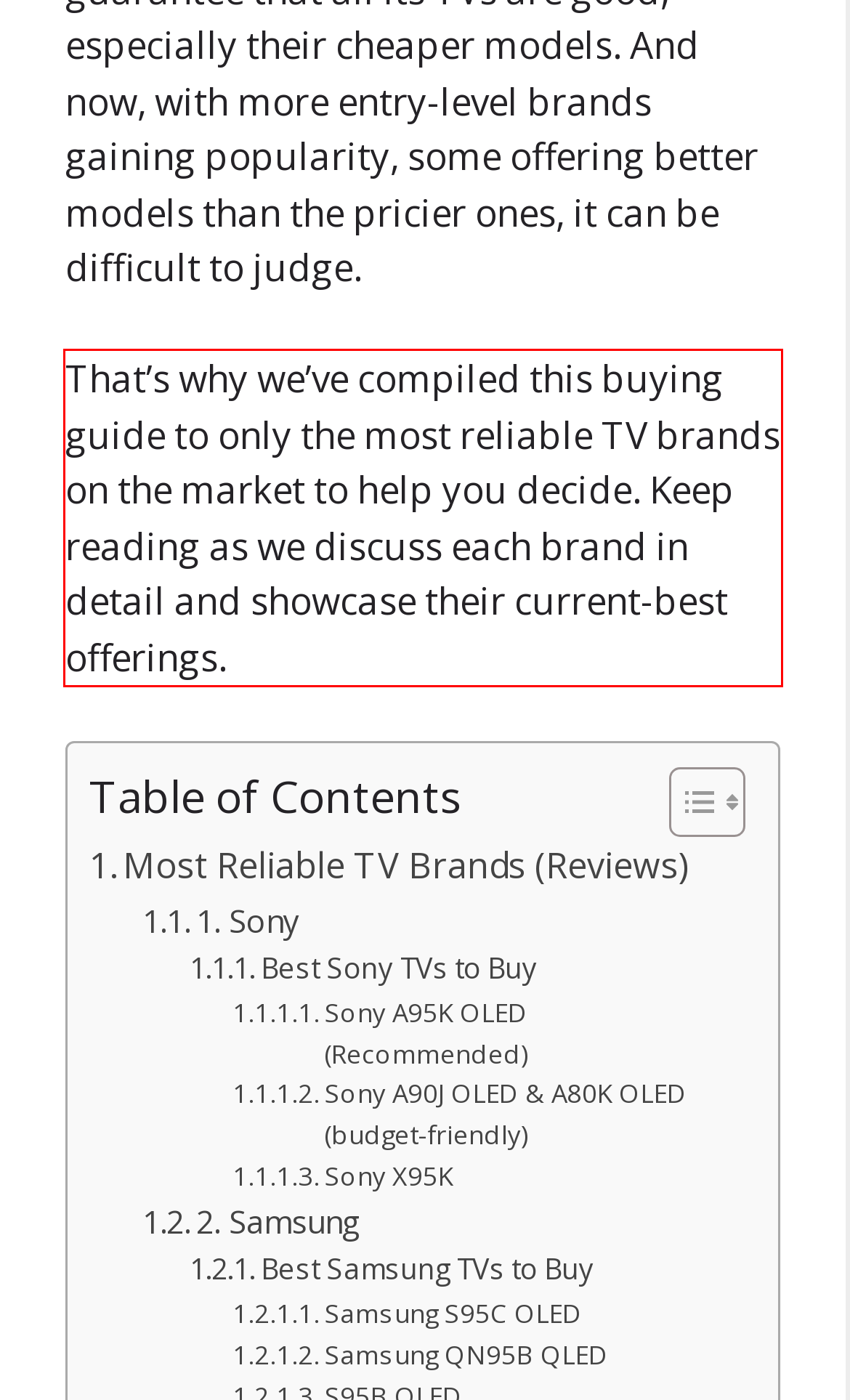Analyze the webpage screenshot and use OCR to recognize the text content in the red bounding box.

That’s why we’ve compiled this buying guide to only the most reliable TV brands on the market to help you decide. Keep reading as we discuss each brand in detail and showcase their current-best offerings.